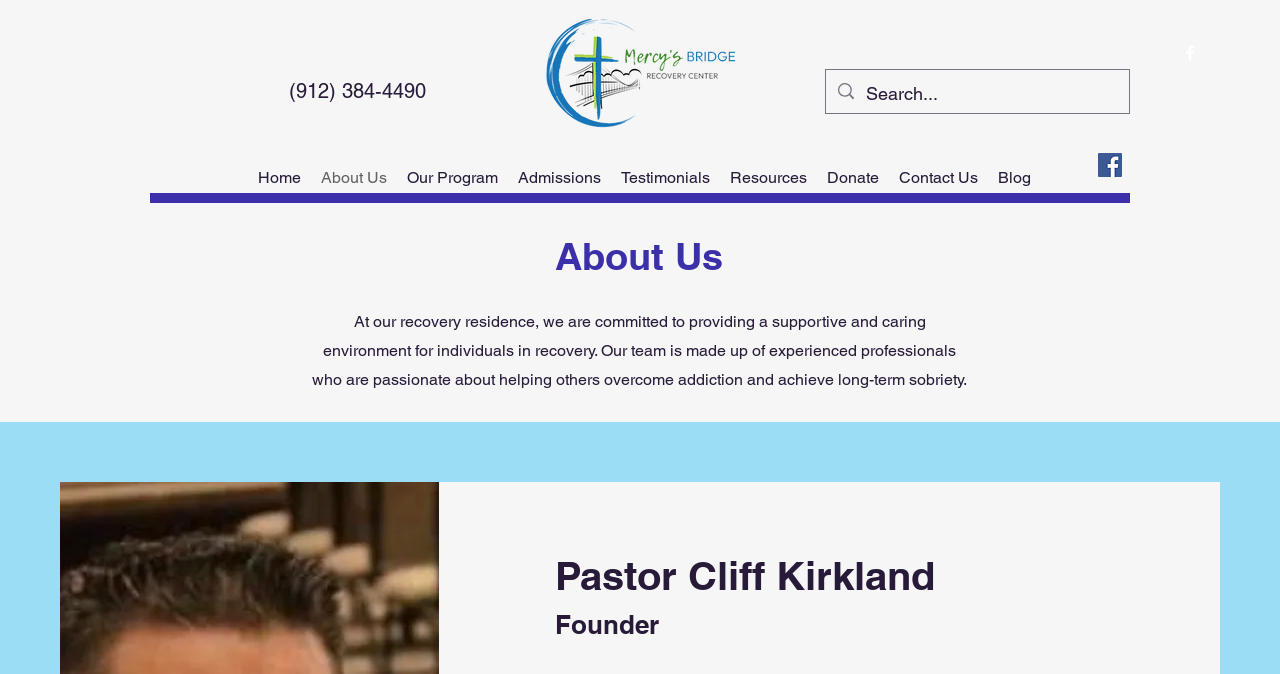Answer the question with a brief word or phrase:
How many social media links are on the webpage?

2